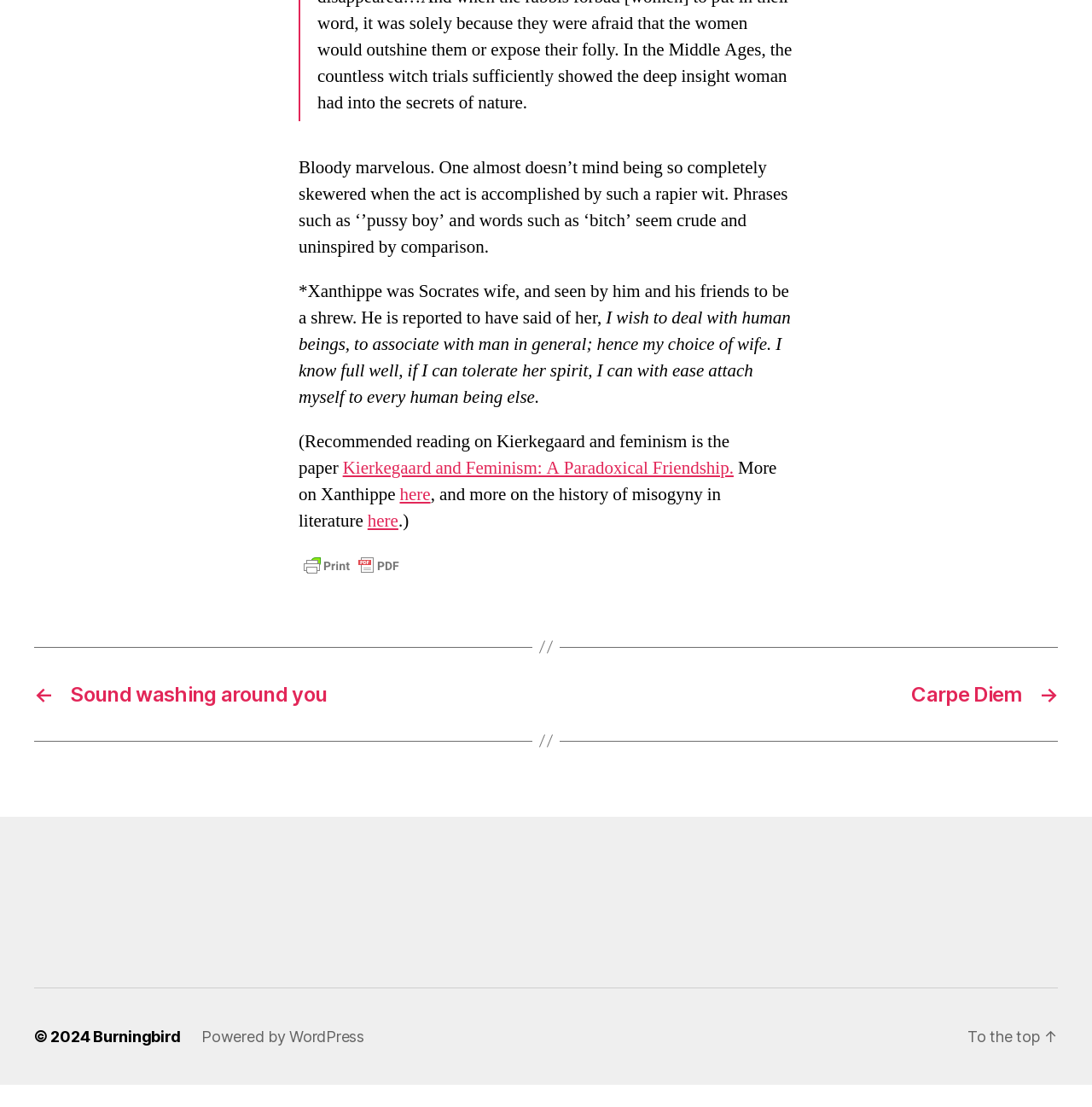Please specify the bounding box coordinates of the clickable section necessary to execute the following command: "Print or email the article".

[0.273, 0.52, 0.37, 0.543]